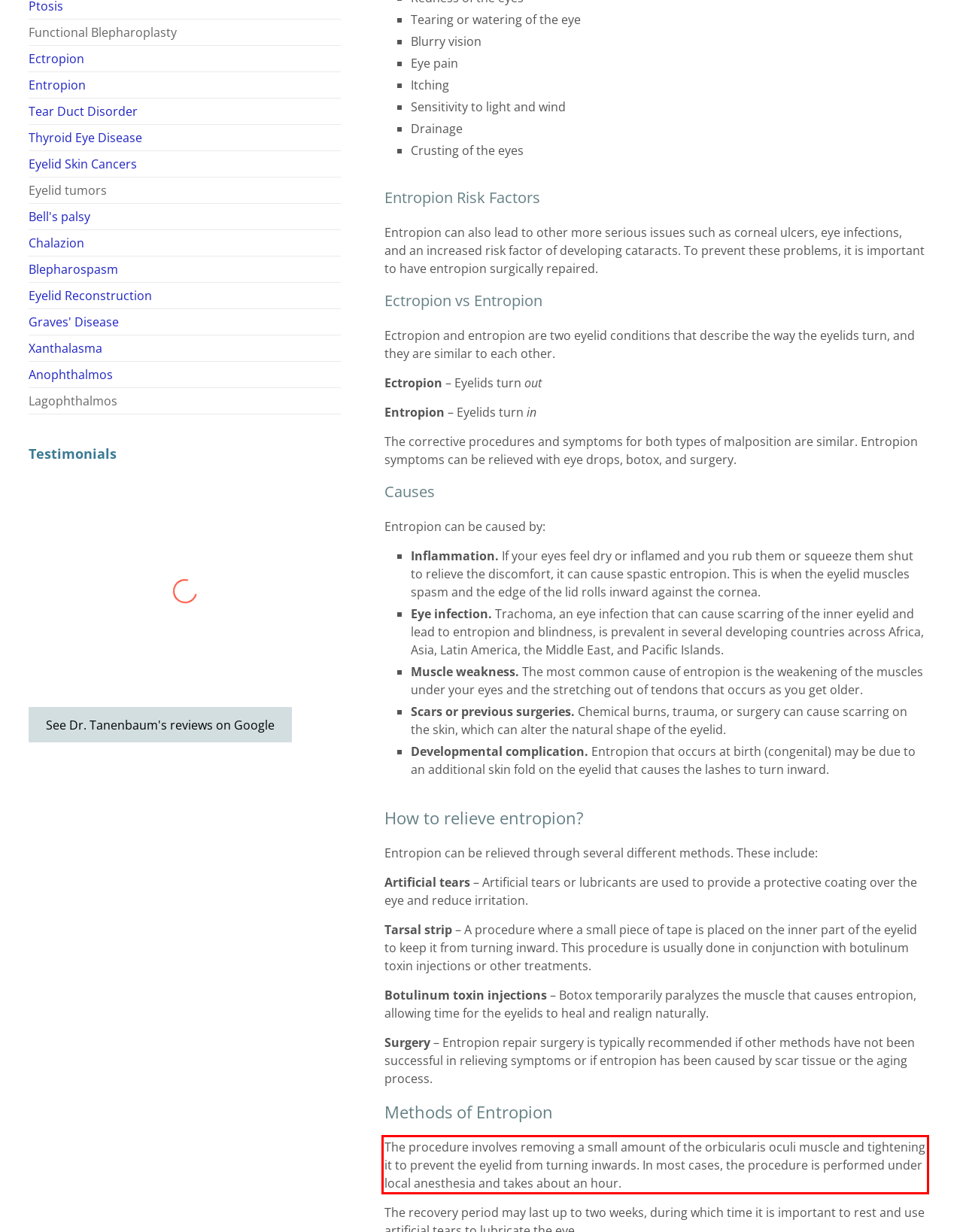Using the provided screenshot, read and generate the text content within the red-bordered area.

The procedure involves removing a small amount of the orbicularis oculi muscle and tightening it to prevent the eyelid from turning inwards. In most cases, the procedure is performed under local anesthesia and takes about an hour.